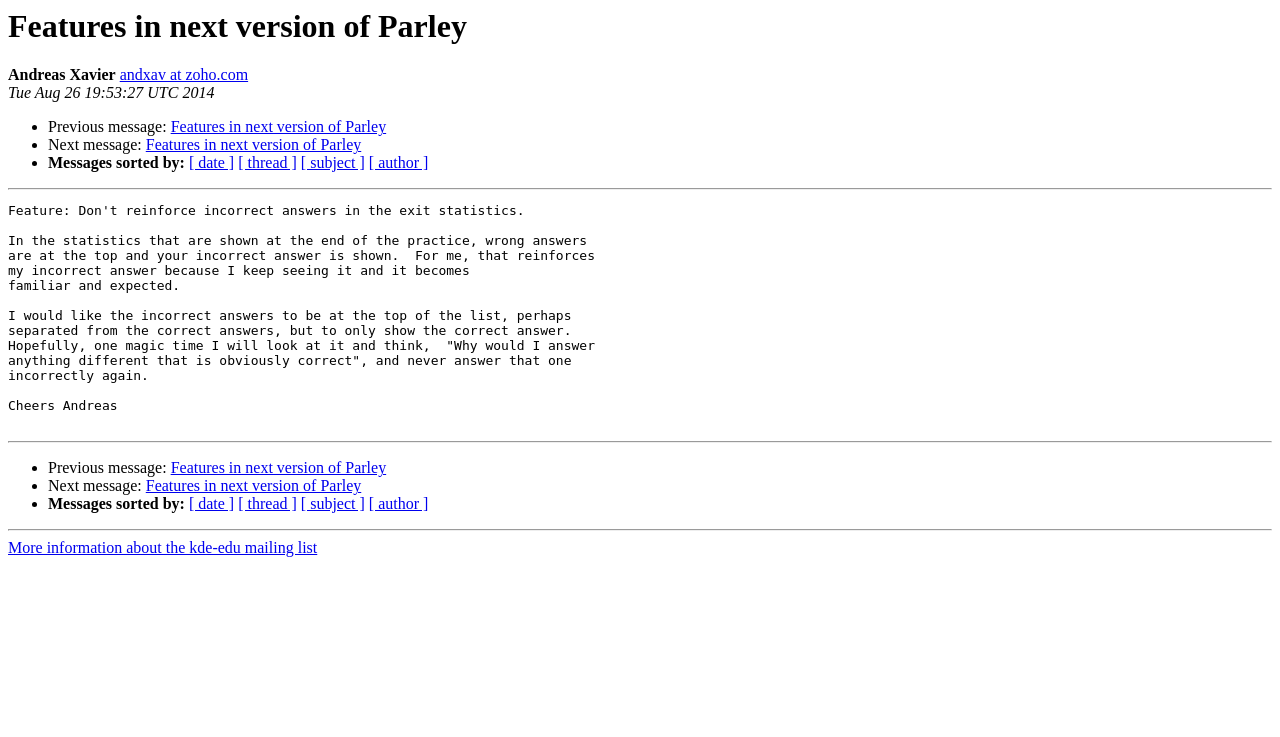Locate and extract the headline of this webpage.

Features in next version of Parley